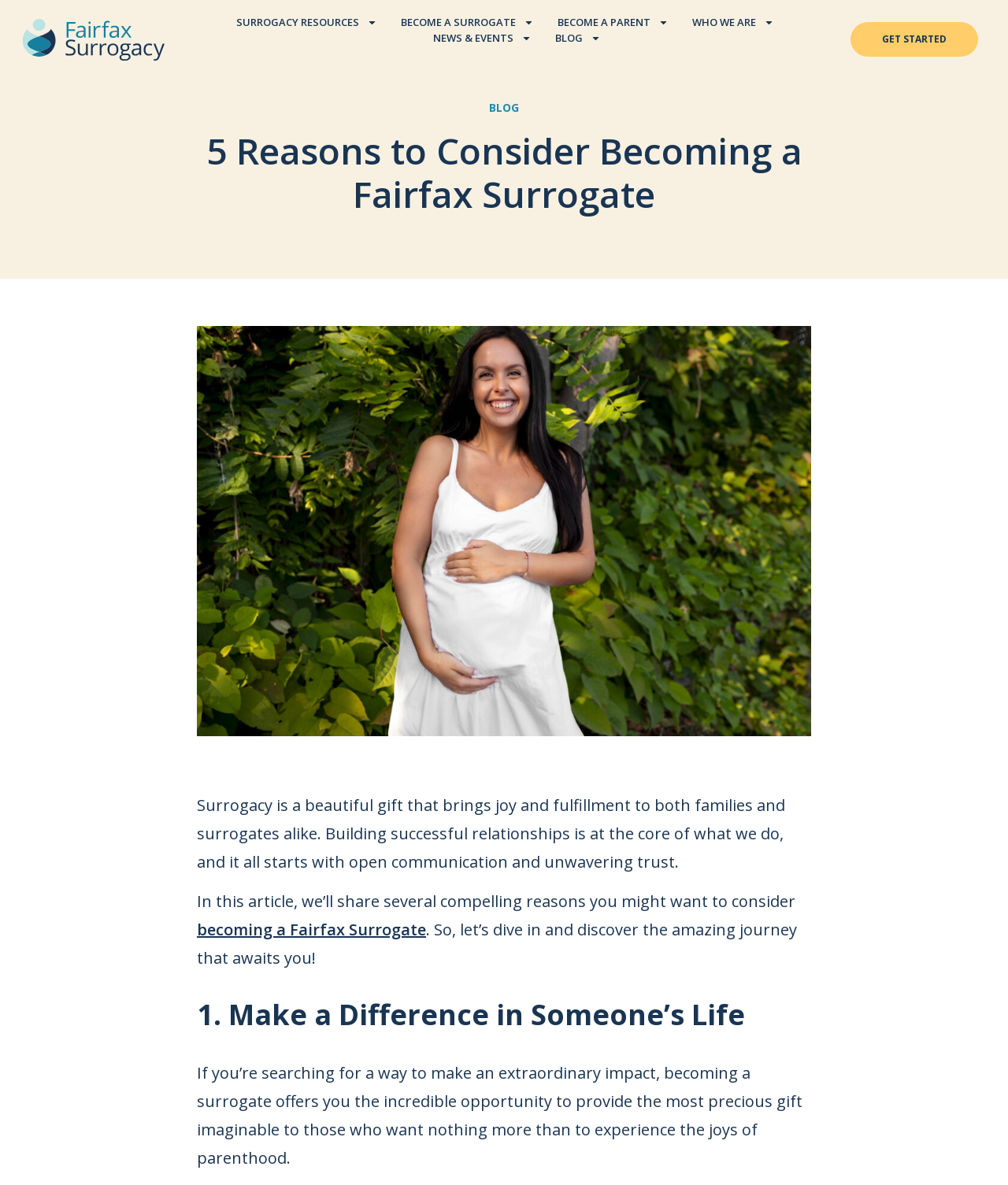Respond to the following question using a concise word or phrase: 
What is the tone of the webpage?

Positive and encouraging